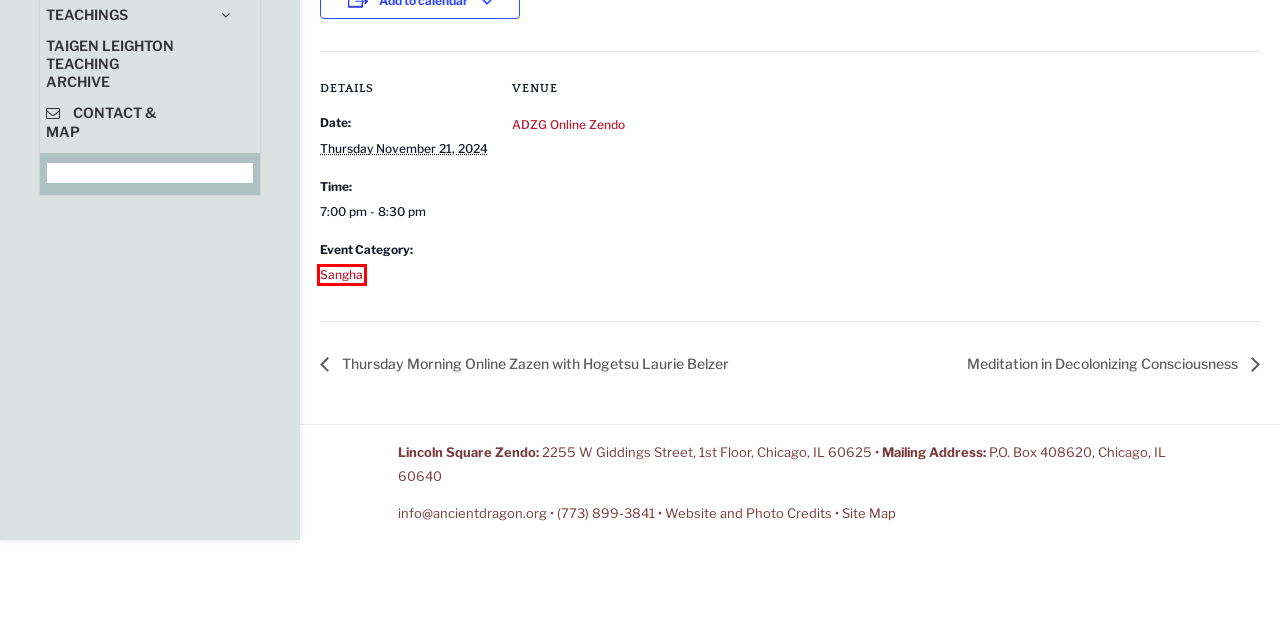Evaluate the webpage screenshot and identify the element within the red bounding box. Select the webpage description that best fits the new webpage after clicking the highlighted element. Here are the candidates:
A. Sangha - Ancient Dragon Zen Gate
B. Dharma Podcast Library - Ancient Dragon Zen Gate
C. Thursday Morning Online Zazen with Hogetsu Laurie Belzer - Ancient Dragon Zen Gate
D. Home | Taigen
E. Meditation in Decolonizing Consciousness - Ancient Dragon Zen Gate
F. Contact Us - Ancient Dragon Zen Gate
G. Events - Ancient Dragon Zen Gate
H. ADZG Online Zendo - Ancient Dragon Zen Gate

A